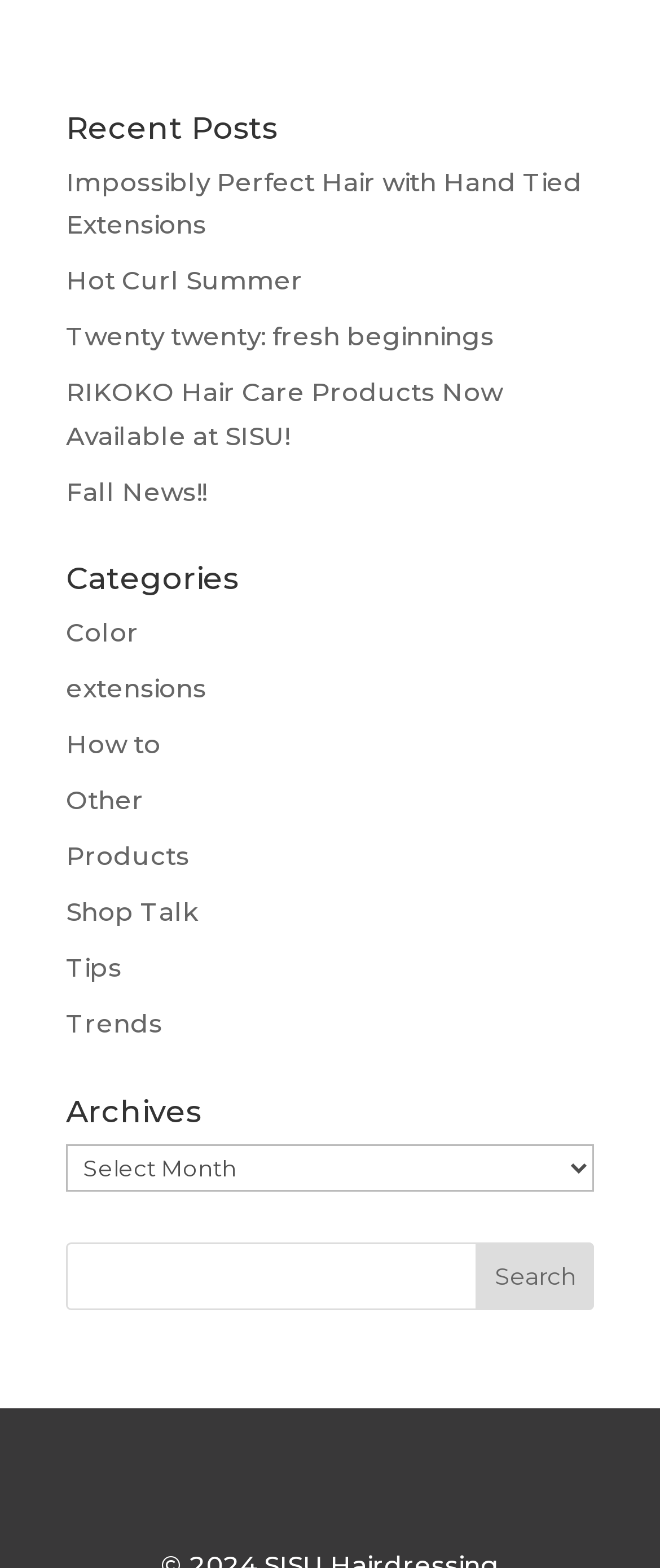Please specify the bounding box coordinates of the region to click in order to perform the following instruction: "Click on 'RIKOKO Hair Care Products Now Available at SISU!' link".

[0.1, 0.24, 0.762, 0.288]